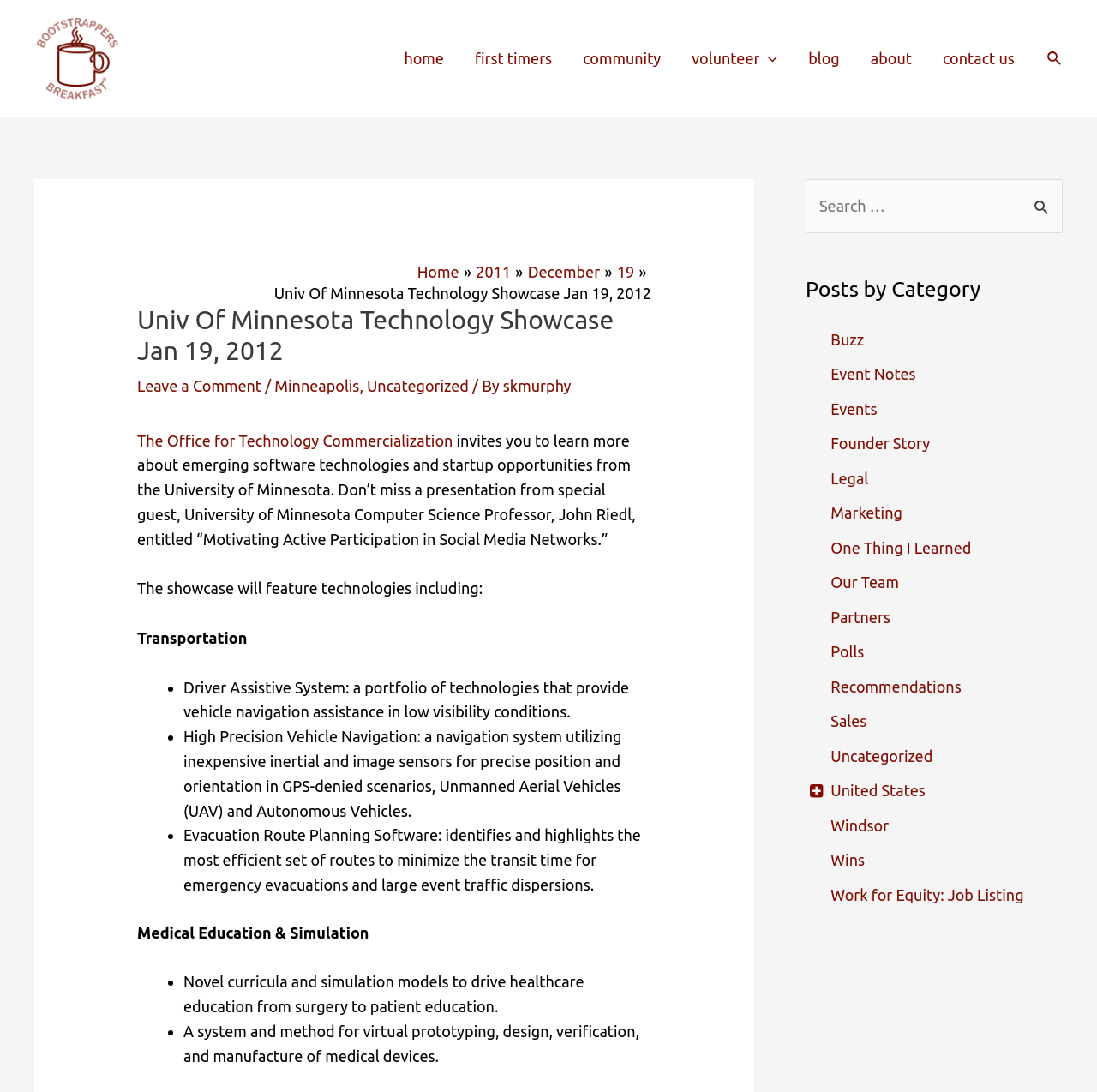What is the purpose of the Evacuation Route Planning Software?
Answer the question with a single word or phrase by looking at the picture.

Minimize transit time for emergency evacuations